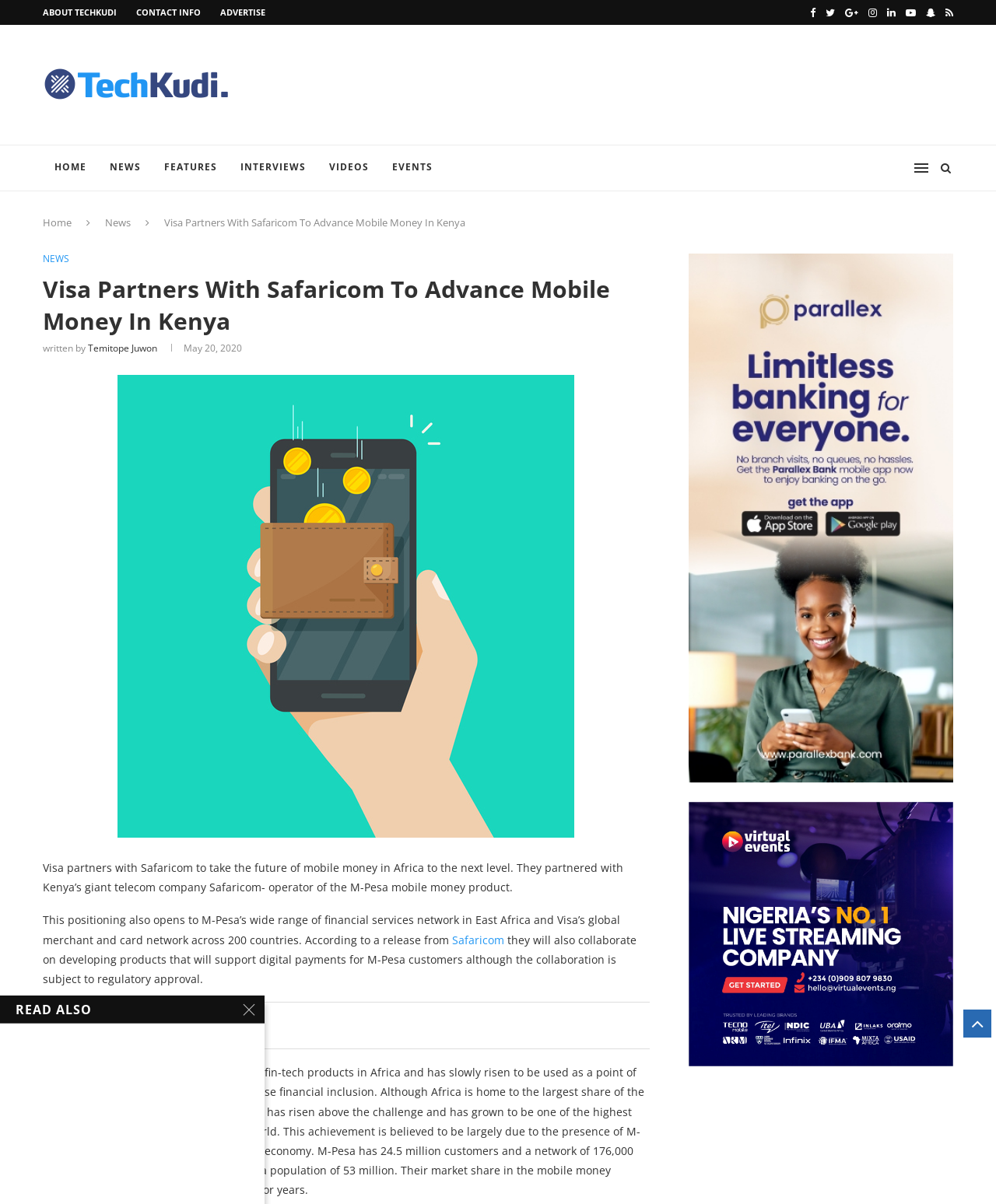Please determine the bounding box coordinates of the element to click on in order to accomplish the following task: "Click on NEWS". Ensure the coordinates are four float numbers ranging from 0 to 1, i.e., [left, top, right, bottom].

[0.098, 0.12, 0.153, 0.159]